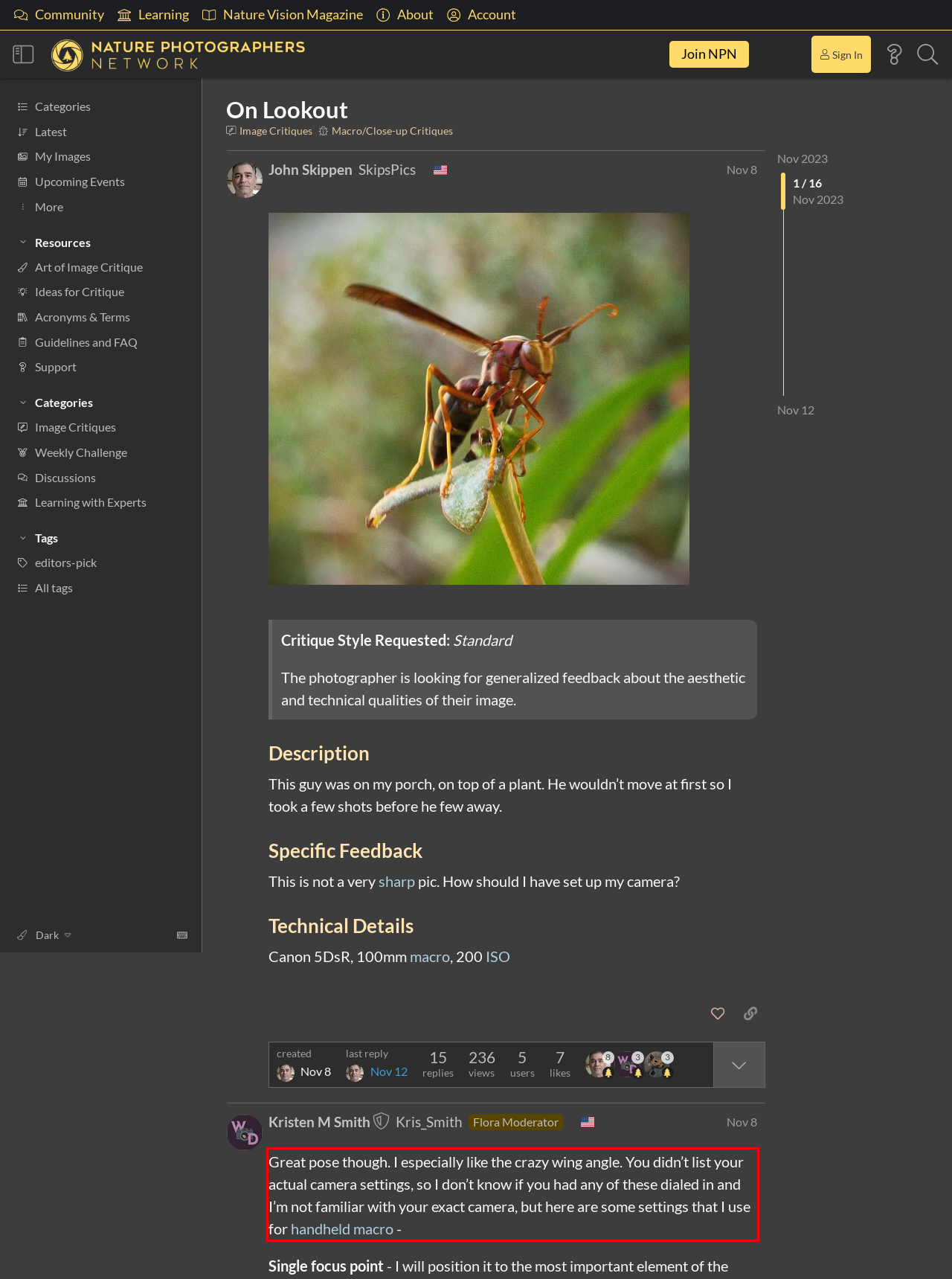Using the provided webpage screenshot, recognize the text content in the area marked by the red bounding box.

Great pose though. I especially like the crazy wing angle. You didn’t list your actual camera settings, so I don’t know if you had any of these dialed in and I’m not familiar with your exact camera, but here are some settings that I use for handheld macro -